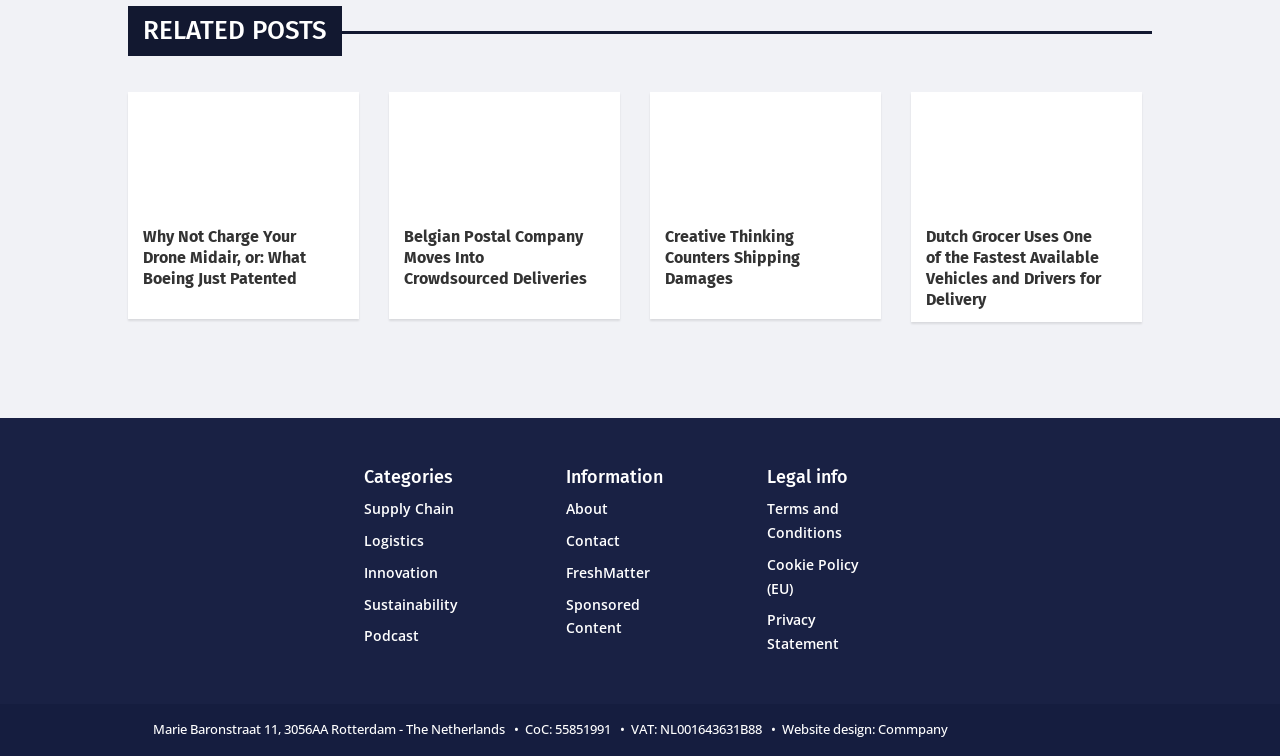Identify the bounding box coordinates for the UI element described as follows: "Privacy Statement". Ensure the coordinates are four float numbers between 0 and 1, formatted as [left, top, right, bottom].

[0.599, 0.775, 0.691, 0.8]